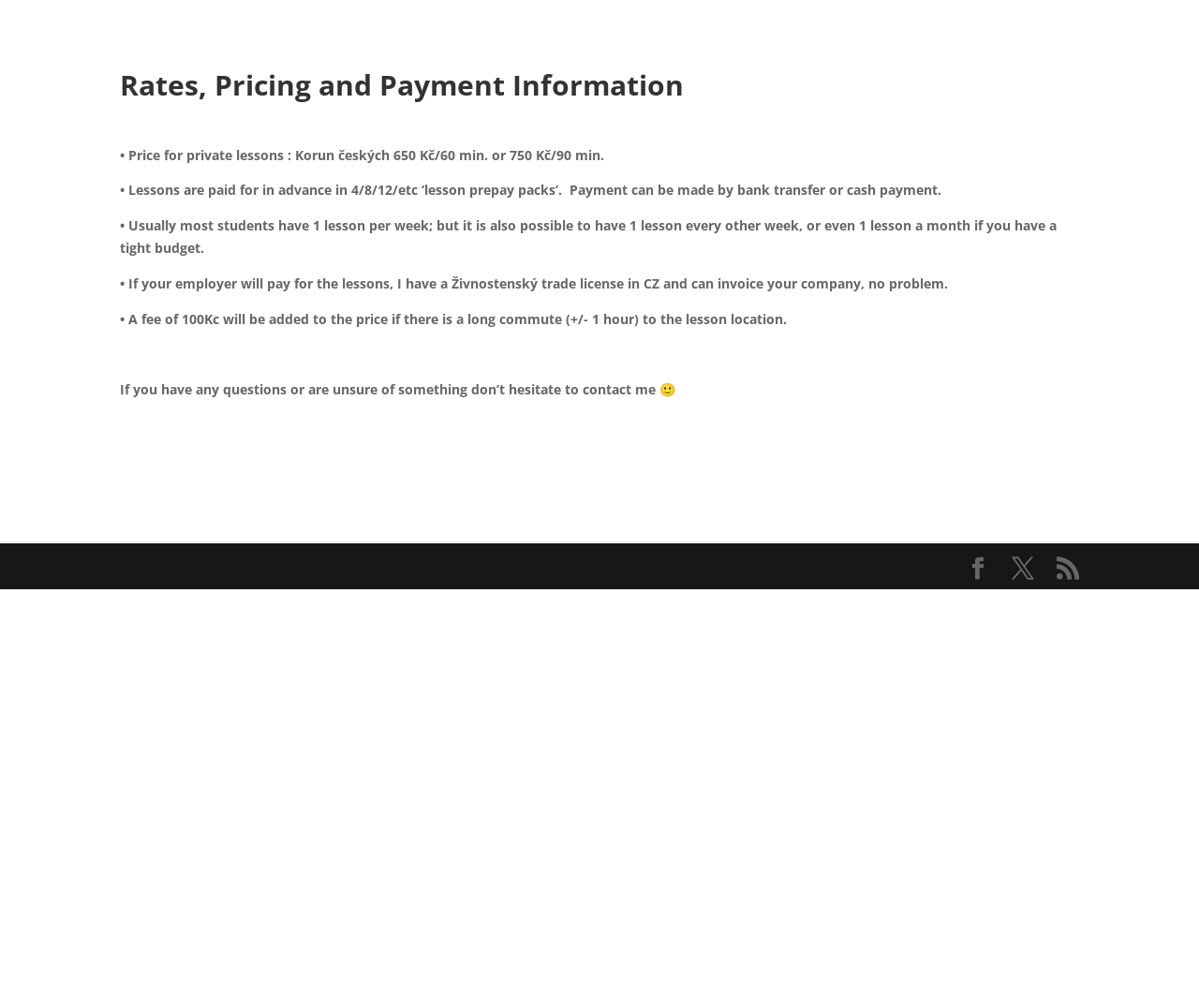From the details in the image, provide a thorough response to the question: What type of license does the teacher have?

The teacher has a Živnostenský trade license in CZ, which is mentioned in the section 'Rates, Pricing and Payment Information' as a way to invoice companies.